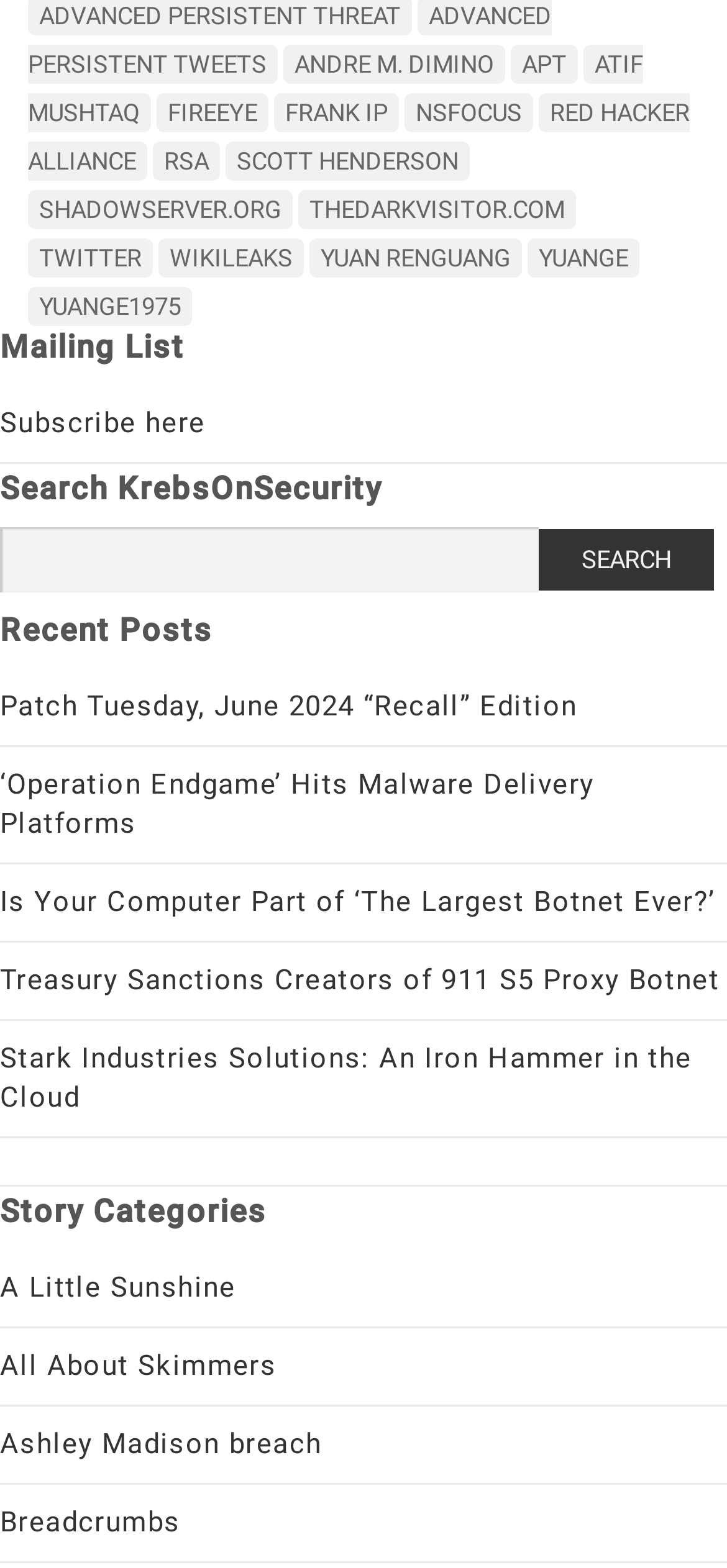Look at the image and answer the question in detail:
What is the purpose of the search bar?

The search bar is located at the top of the webpage, and it has a placeholder text 'Search for:' and a search button, indicating that it is meant for users to search for specific content within the website.